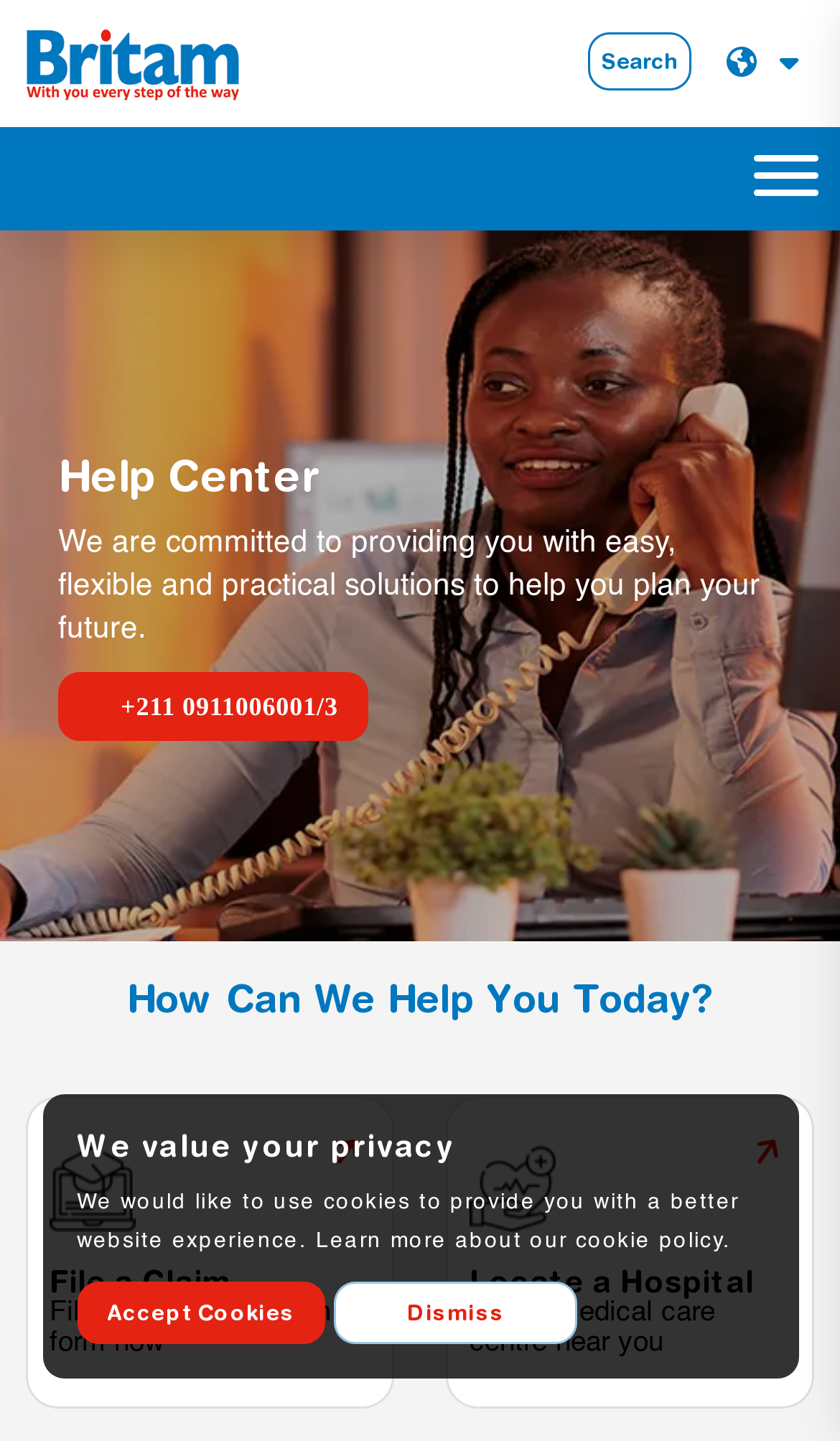What is the alternative to filing a claim online?
Using the visual information, reply with a single word or short phrase.

Locate a Hospital